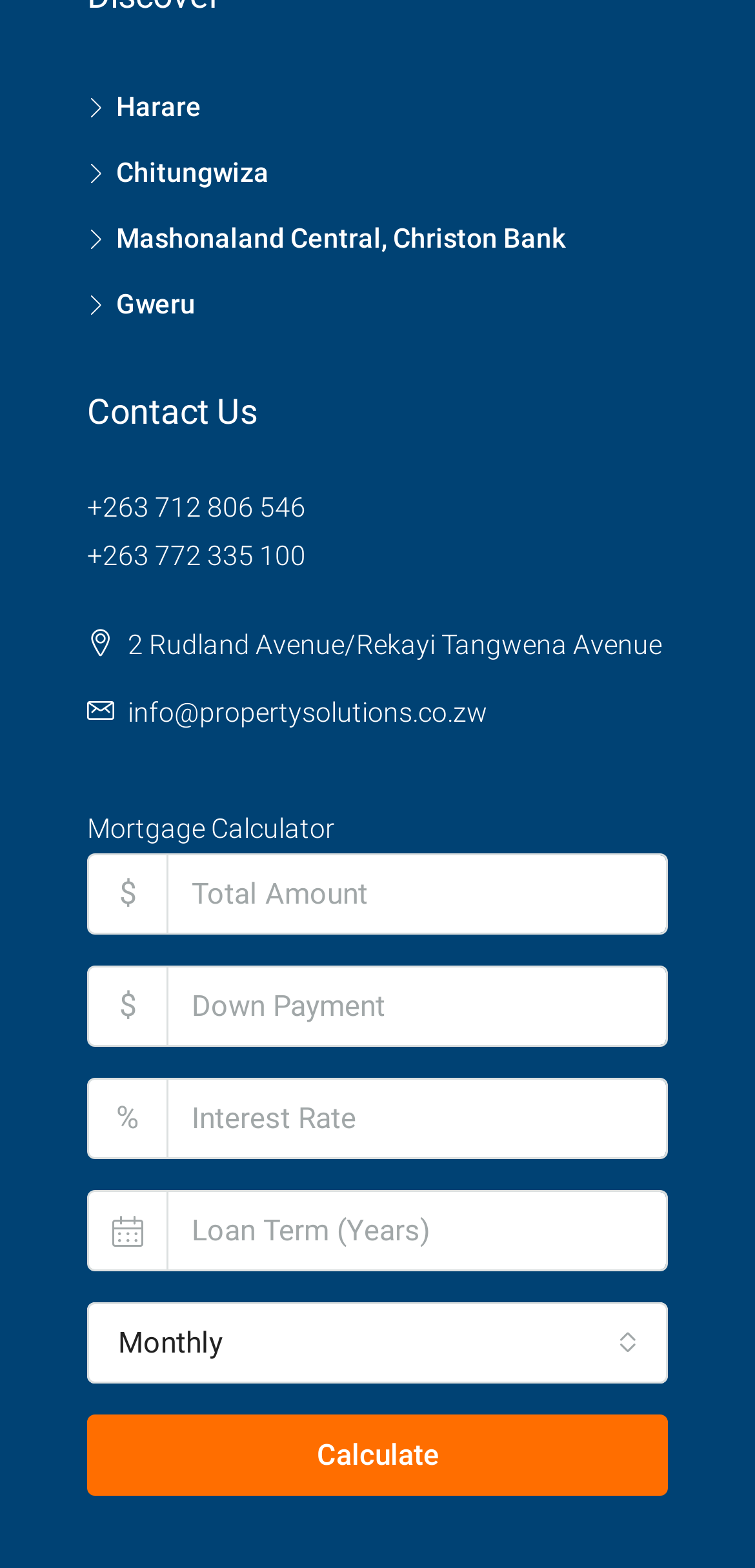Please provide a short answer using a single word or phrase for the question:
What is the purpose of the 'Calculate' button?

To calculate mortgage